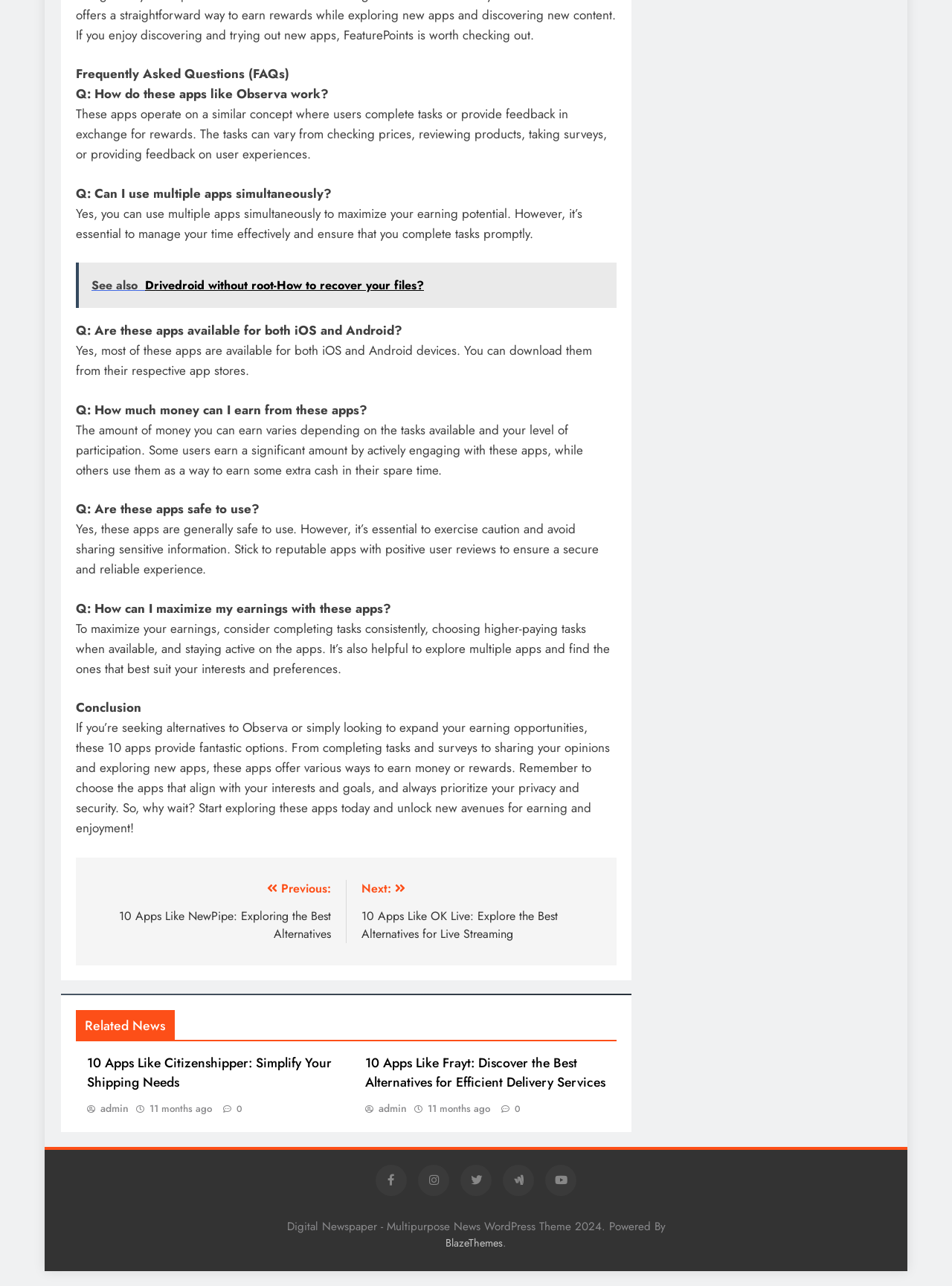Pinpoint the bounding box coordinates for the area that should be clicked to perform the following instruction: "Click on 'BlazeThemes' link".

[0.468, 0.961, 0.528, 0.972]